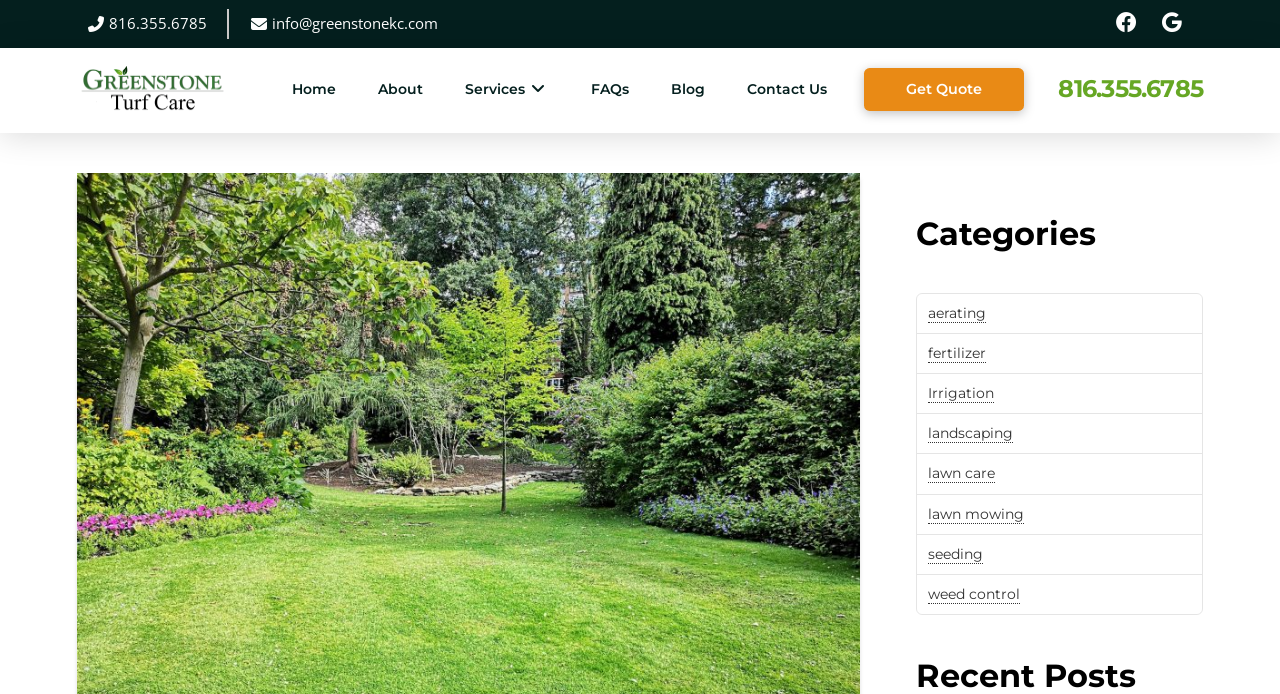Based on the provided description, "aerating", find the bounding box of the corresponding UI element in the screenshot.

[0.725, 0.438, 0.771, 0.465]